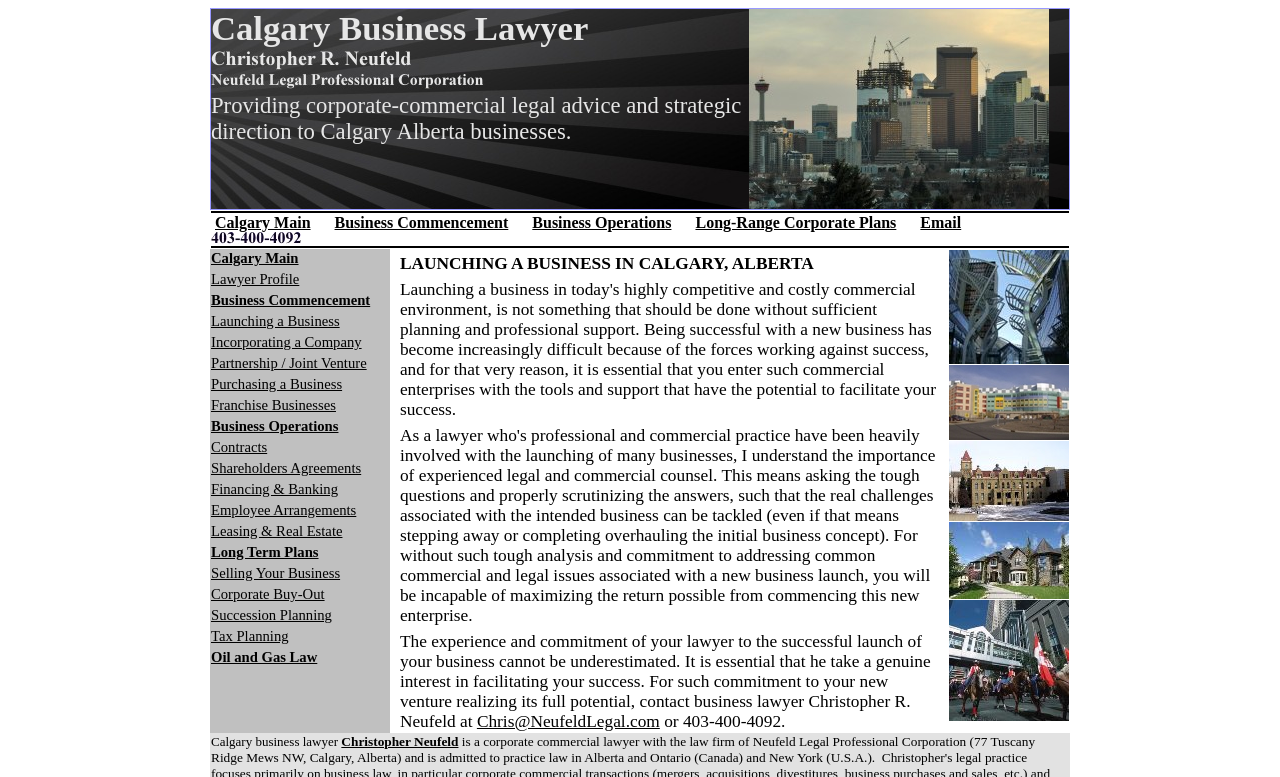Explain the contents of the webpage comprehensively.

This webpage is about a Calgary business lawyer, Christopher R. Neufeld, who provides corporate-commercial legal advice and strategic direction to Calgary and Alberta businesses. 

At the top of the page, there is a heading that reads "Calgary Business Lawyer" followed by a brief description of the lawyer's services. To the right of this heading, there is an image. 

Below this, there are three rows of content. The first row contains a table with three cells. The first cell has a heading "Calgary Business Lawyer" and a brief description of the lawyer's services. The second cell contains an image, and the third cell is empty. 

The second row contains a table with one cell that has several links to different business-related topics, including "Calgary Main", "Business Commencement", "Business Operations", and "Long-Range Corporate Plans". There is also an image to the left of these links. 

The third row contains a table with three cells. The first cell has a long paragraph of text that discusses the importance of proper planning and professional support when launching a business. The text also mentions the lawyer's experience and commitment to facilitating the success of his clients. There is a link to the lawyer's email address and phone number at the bottom of this paragraph. The second cell is empty, and the third cell contains six images stacked on top of each other. 

At the very bottom of the page, there is a link to "Christopher Neufeld".